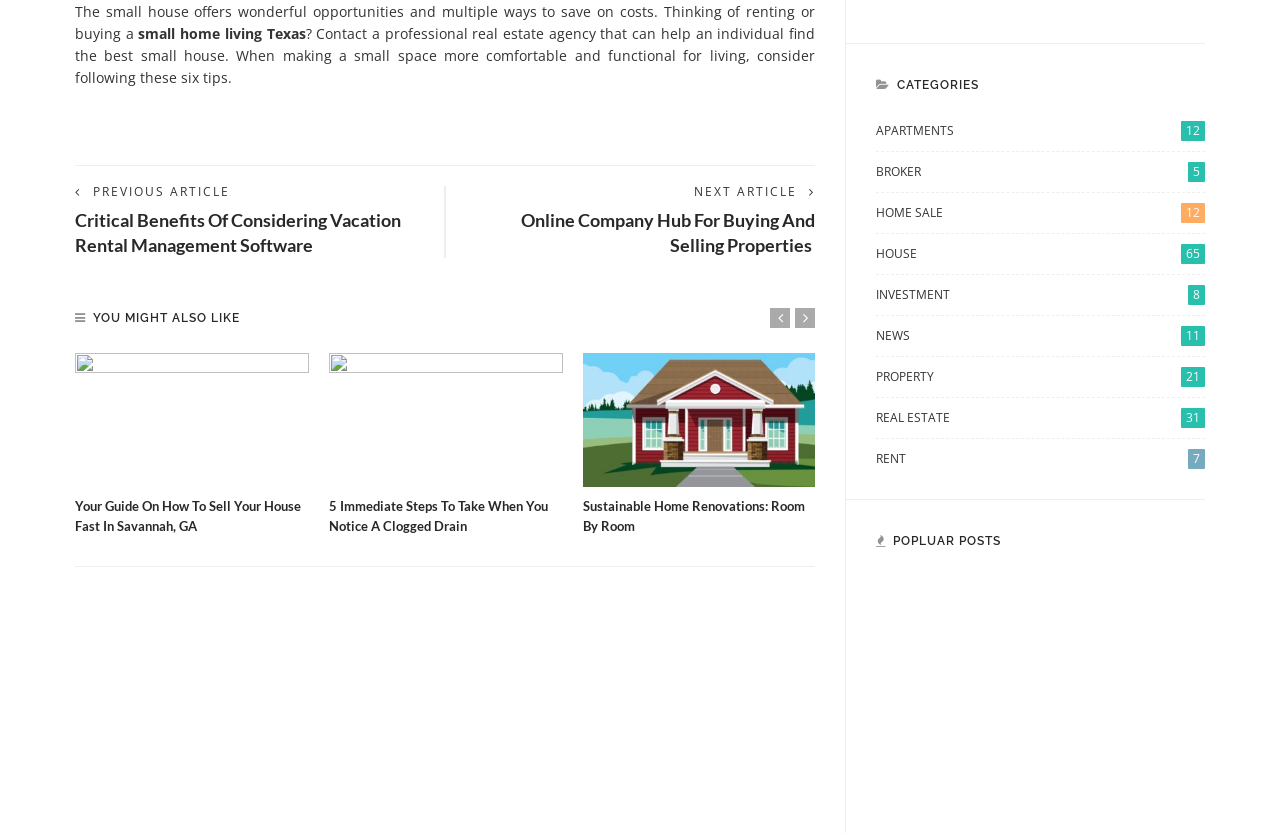What is the topic of the article?
Using the visual information, answer the question in a single word or phrase.

Small house living